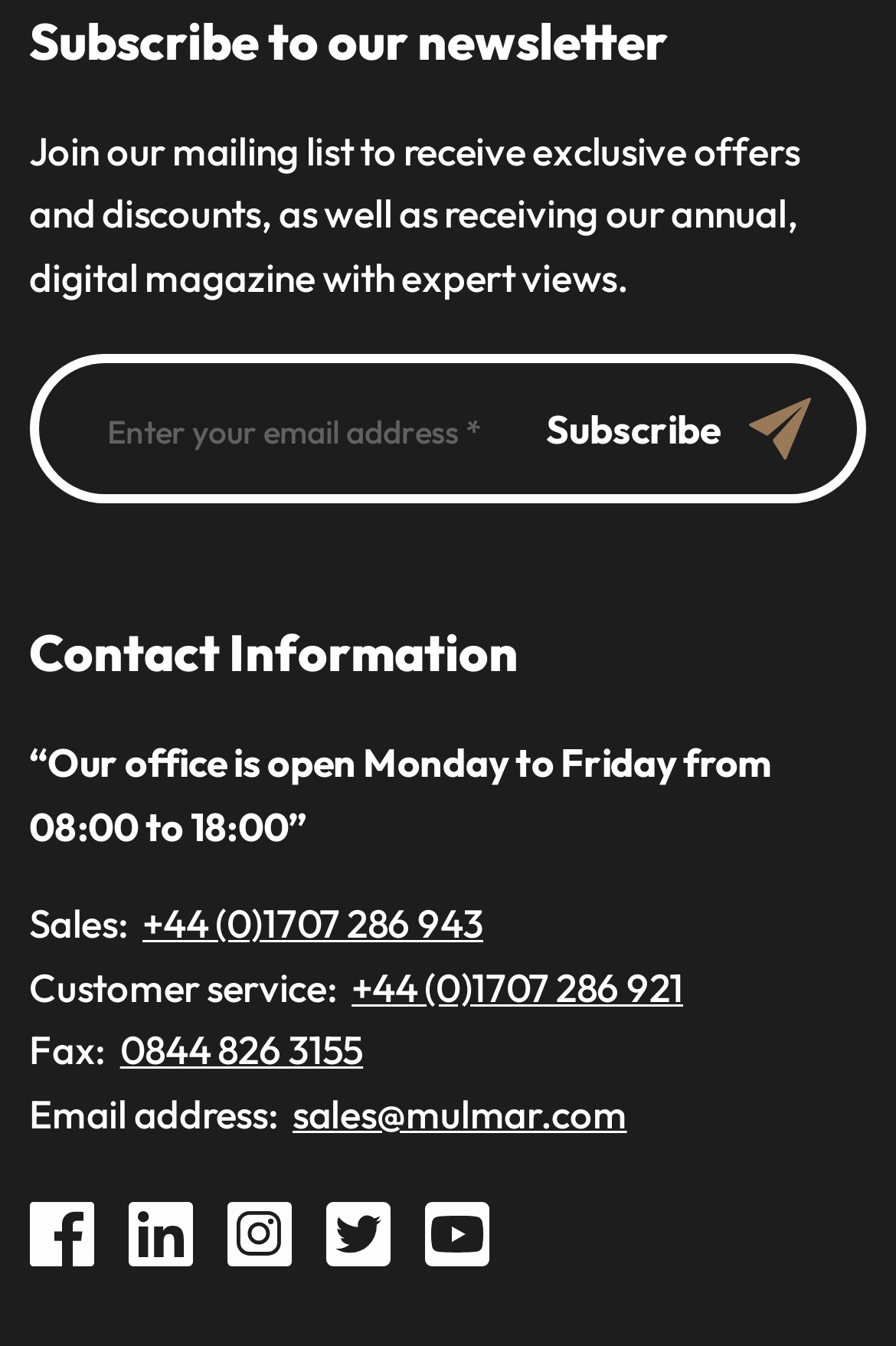Refer to the image and provide an in-depth answer to the question: 
What is the purpose of the mailing list?

The purpose of the mailing list can be inferred from the static text 'Join our mailing list to receive exclusive offers and discounts, as well as receiving our annual, digital magazine with expert views.' which is located below the heading 'Subscribe to our newsletter'.